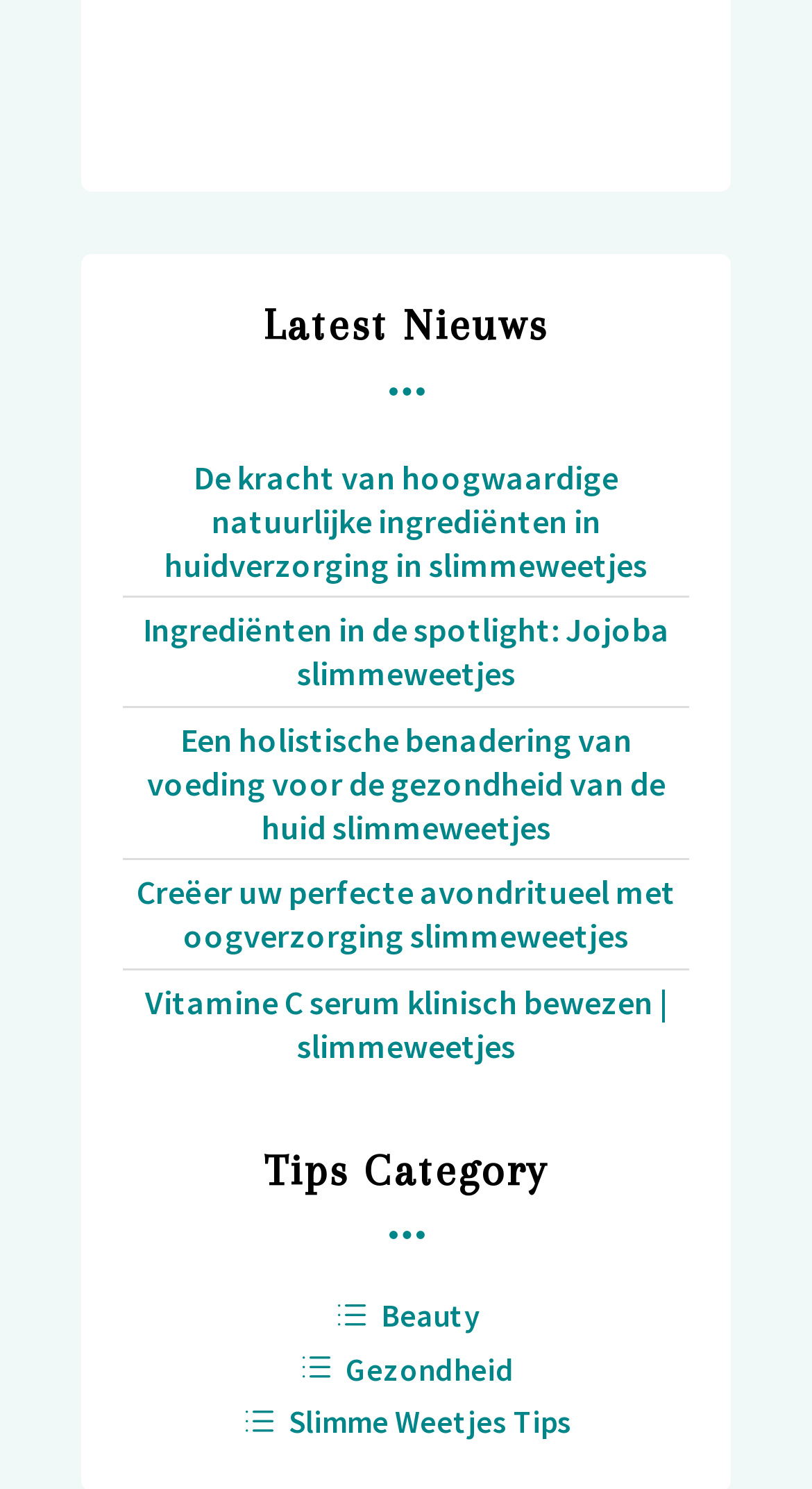Using the webpage screenshot and the element description dSlimme Weetjes Tips, determine the bounding box coordinates. Specify the coordinates in the format (top-left x, top-left y, bottom-right x, bottom-right y) with values ranging from 0 to 1.

[0.296, 0.937, 0.704, 0.973]